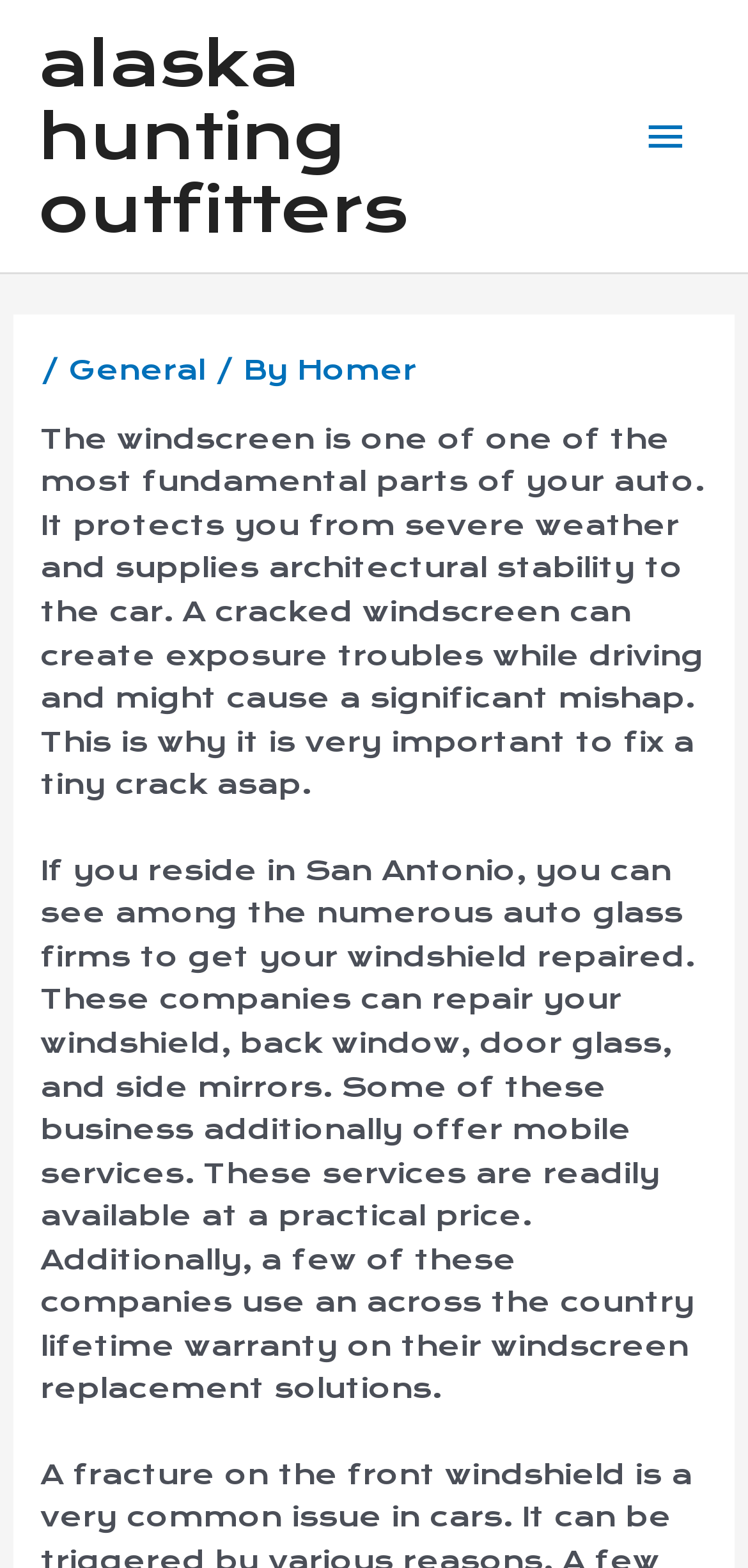Illustrate the webpage with a detailed description.

The webpage appears to be a blog post or article discussing windshield repair, specifically addressing the question of whether a long crack in a windshield can be repaired. 

At the top of the page, there is a link to "alaska hunting outfitters" positioned near the left edge of the screen. Below this, a main menu button is located, which is not expanded by default. 

The main content of the page is divided into two sections. The first section is a header area that contains a series of links, including "General" and "Homer", separated by static text. 

The second section consists of two paragraphs of text. The first paragraph explains the importance of the windshield in a car, highlighting the risks of driving with a cracked windshield. The second paragraph discusses the availability of auto glass repair services in San Antonio, including mobile services and a nationwide lifetime warranty on windshield replacement solutions.